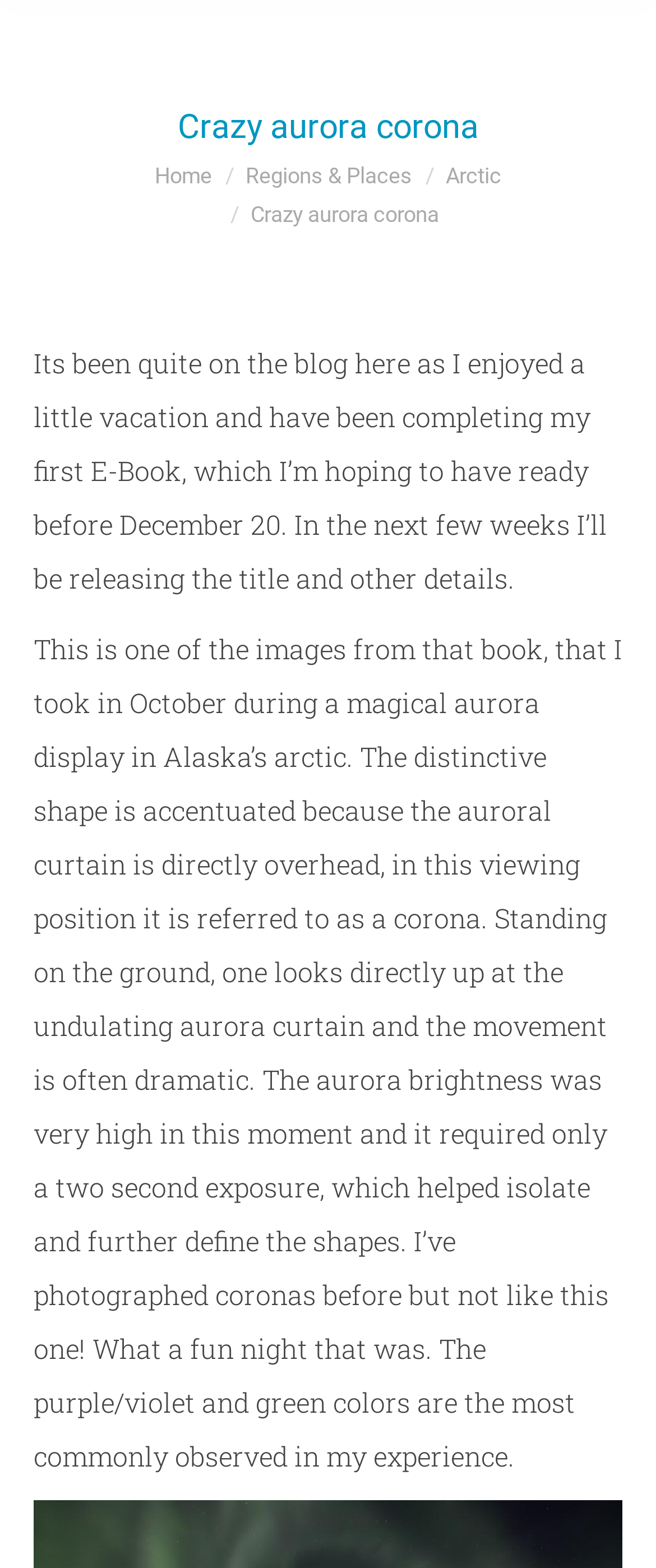Using the description "Regions & Places", predict the bounding box of the relevant HTML element.

[0.374, 0.104, 0.628, 0.12]